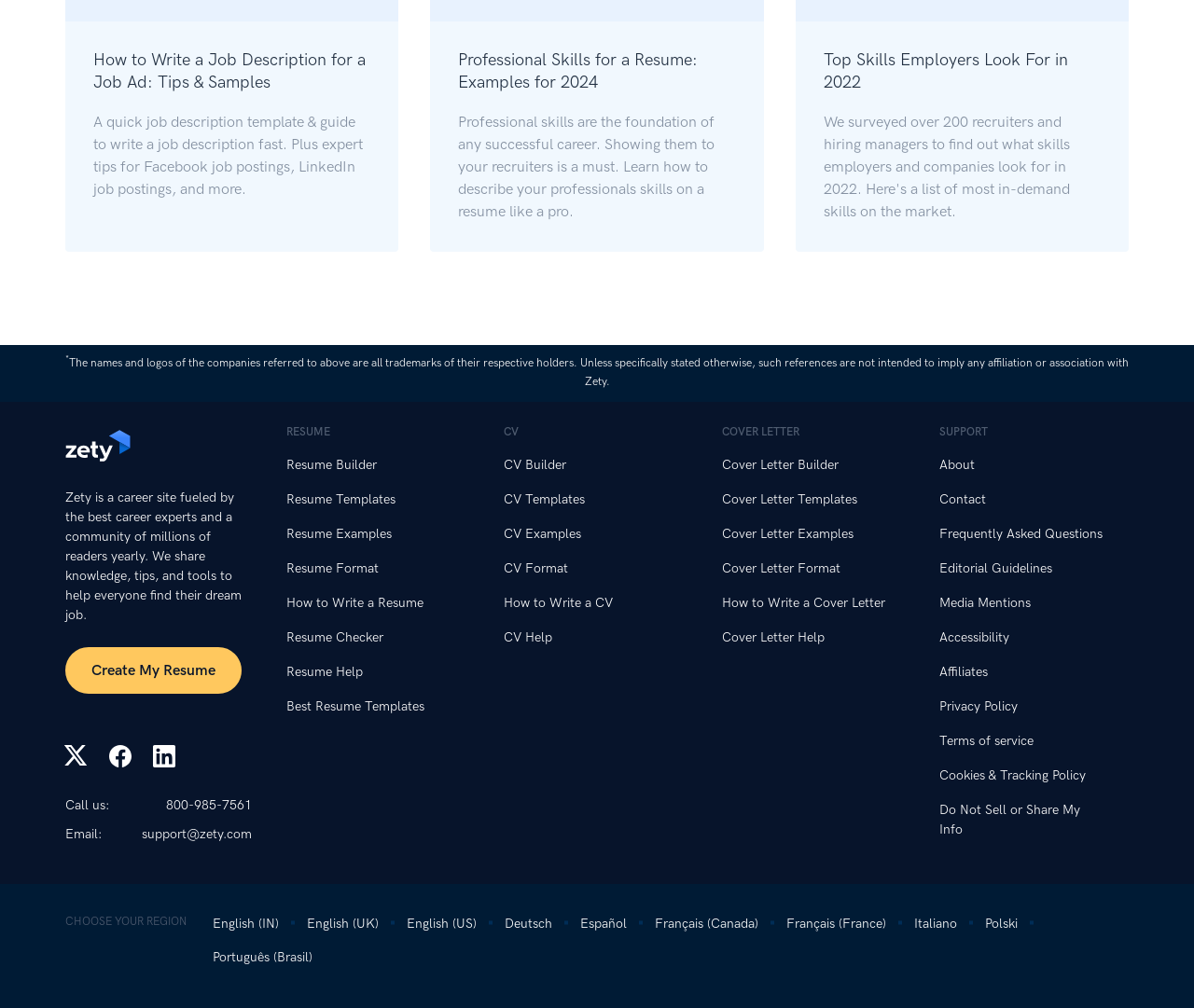Please determine the bounding box coordinates for the UI element described as: "About".

[0.787, 0.451, 0.923, 0.47]